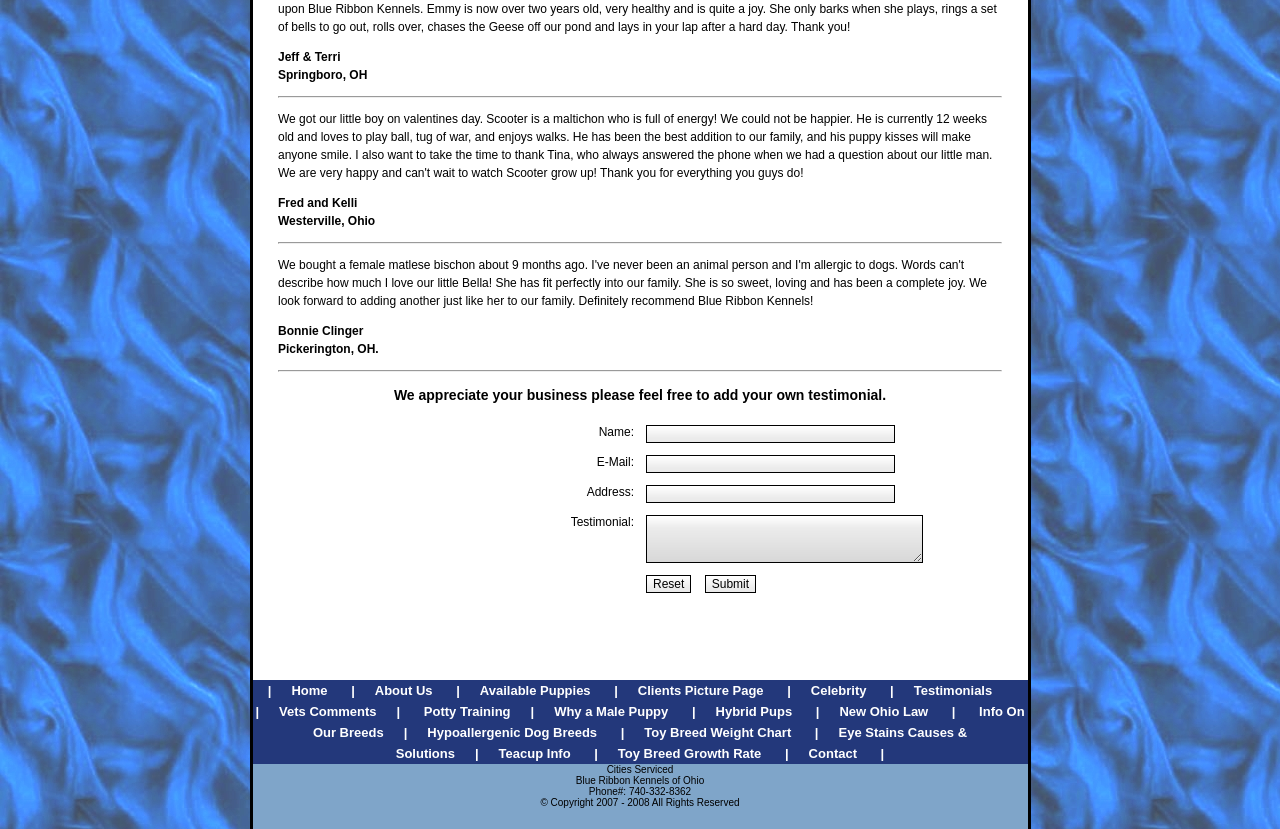What is the phone number listed at the bottom of the webpage?
Using the visual information, reply with a single word or short phrase.

740-332-8362